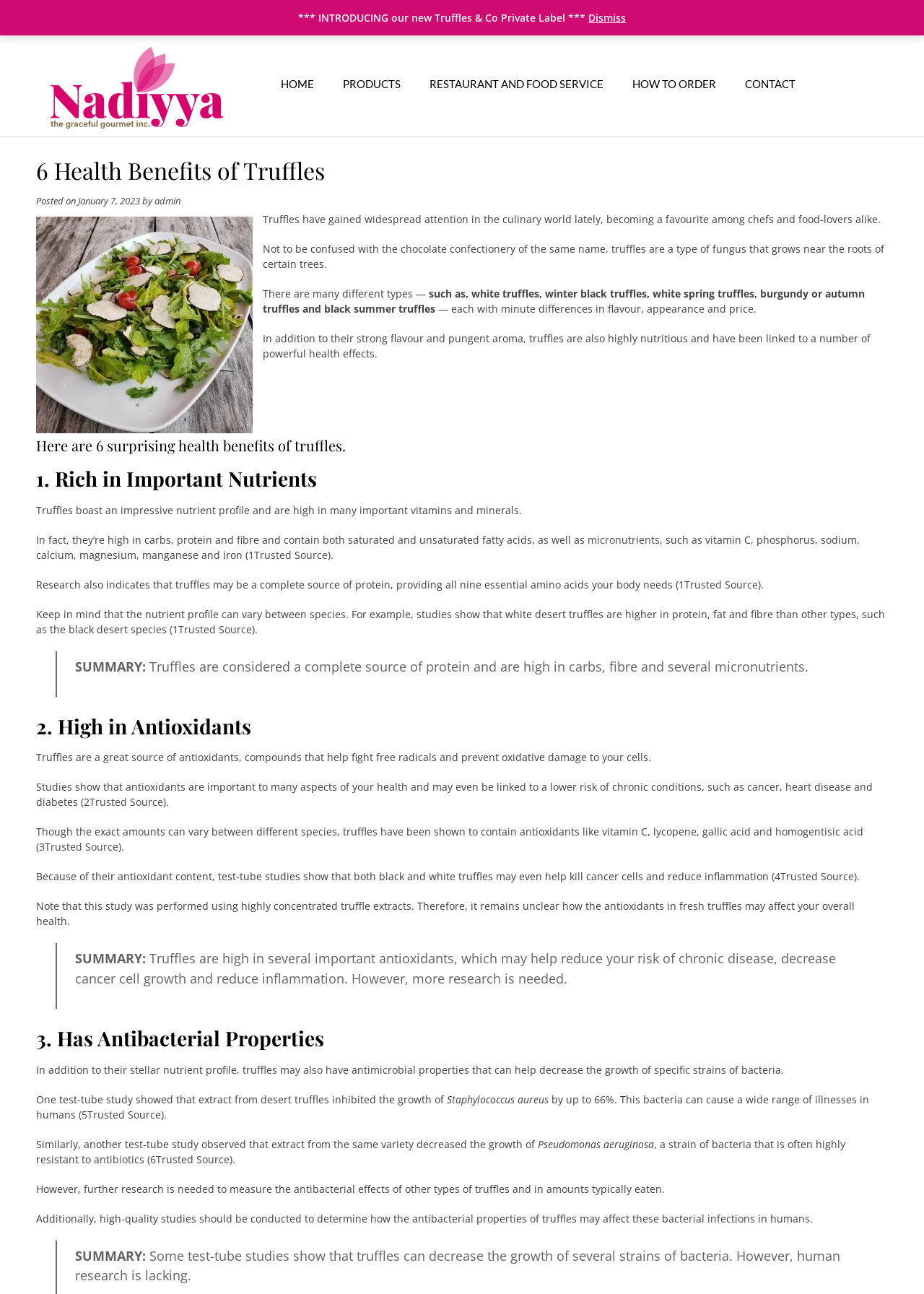Please respond to the question with a concise word or phrase:
What is the name of the bacteria that truffles can inhibit the growth of?

Staphylococcus aureus